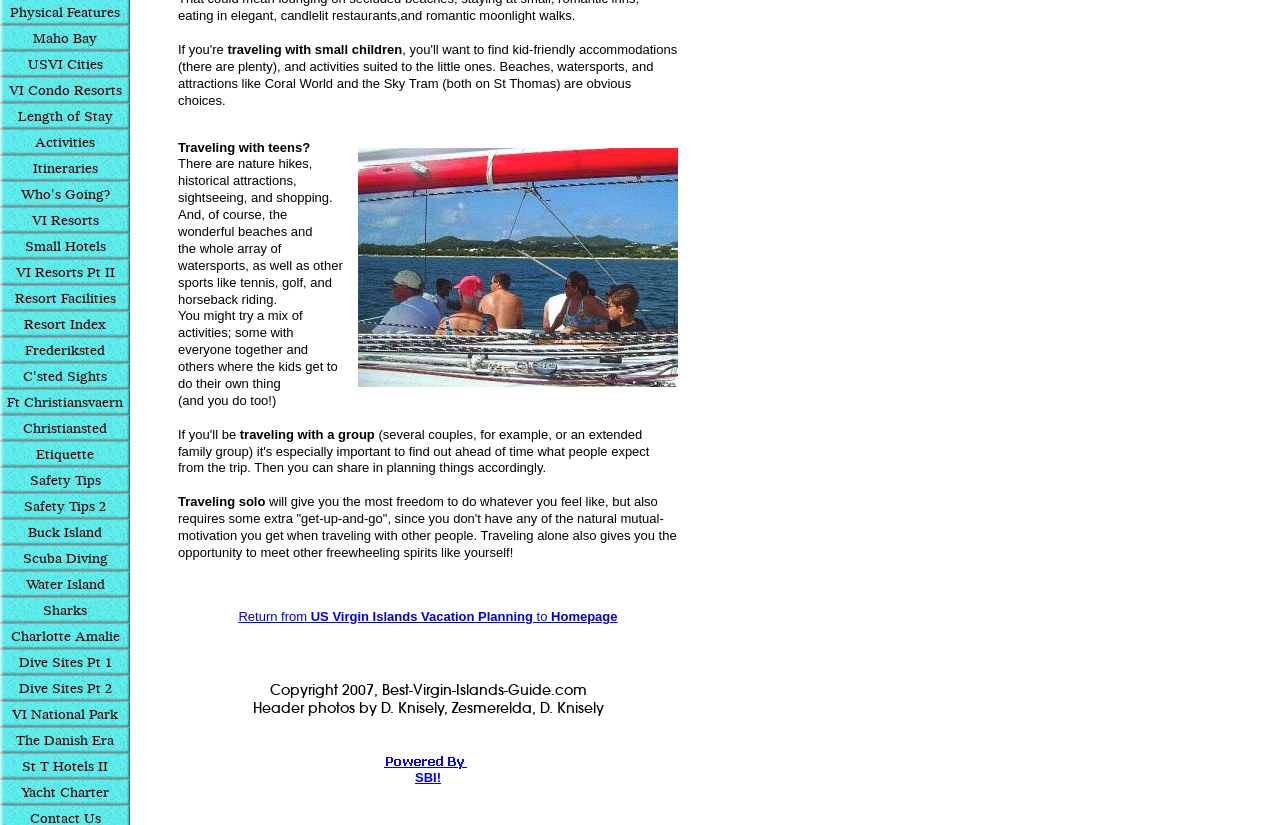Please find the bounding box for the UI element described by: "VI National Park".

[0.0, 0.851, 0.102, 0.882]